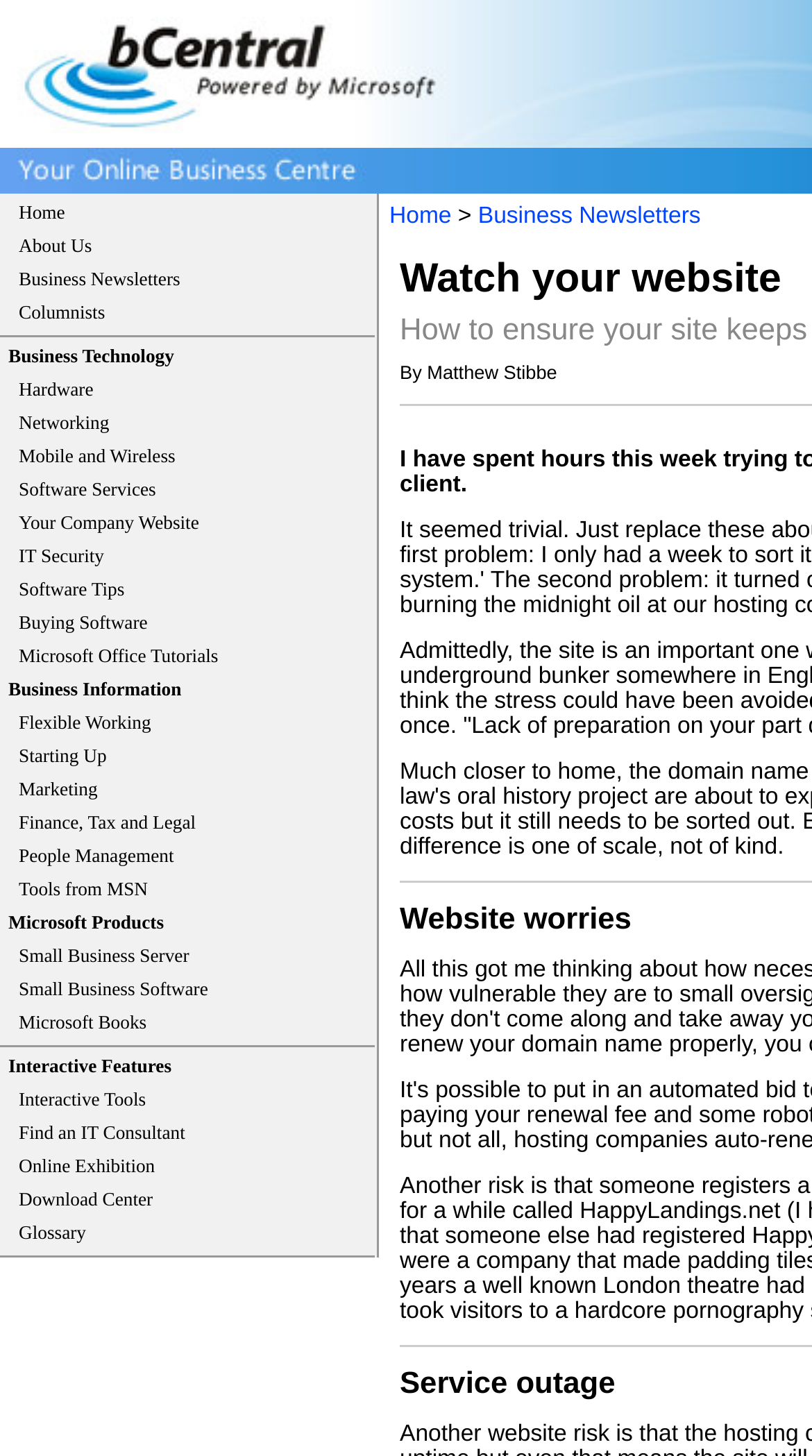Locate the bounding box coordinates of the element's region that should be clicked to carry out the following instruction: "read about Business Technology". The coordinates need to be four float numbers between 0 and 1, i.e., [left, top, right, bottom].

[0.01, 0.237, 0.214, 0.252]